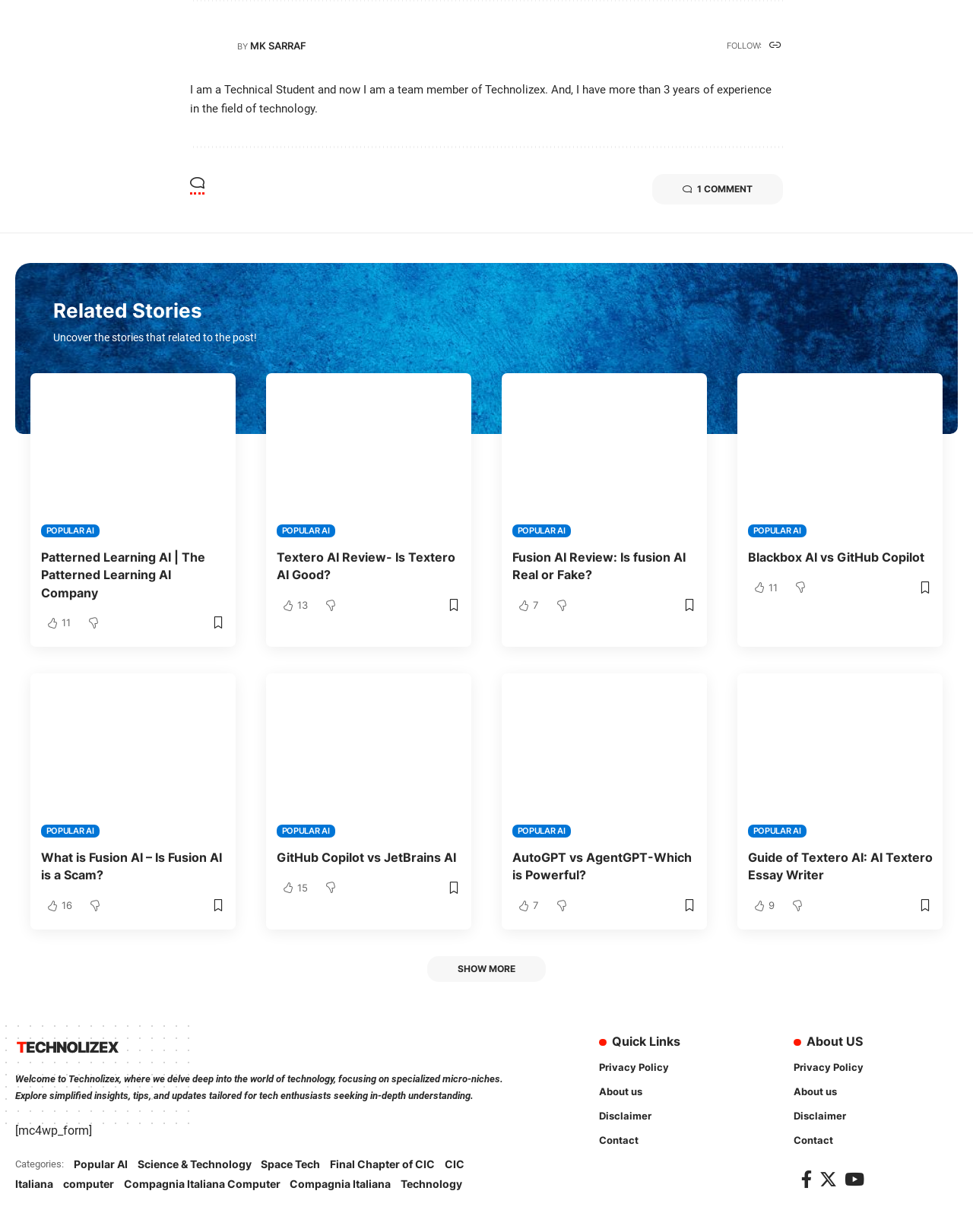Please specify the coordinates of the bounding box for the element that should be clicked to carry out this instruction: "Contact the website administrator". The coordinates must be four float numbers between 0 and 1, formatted as [left, top, right, bottom].

[0.816, 0.916, 0.984, 0.936]